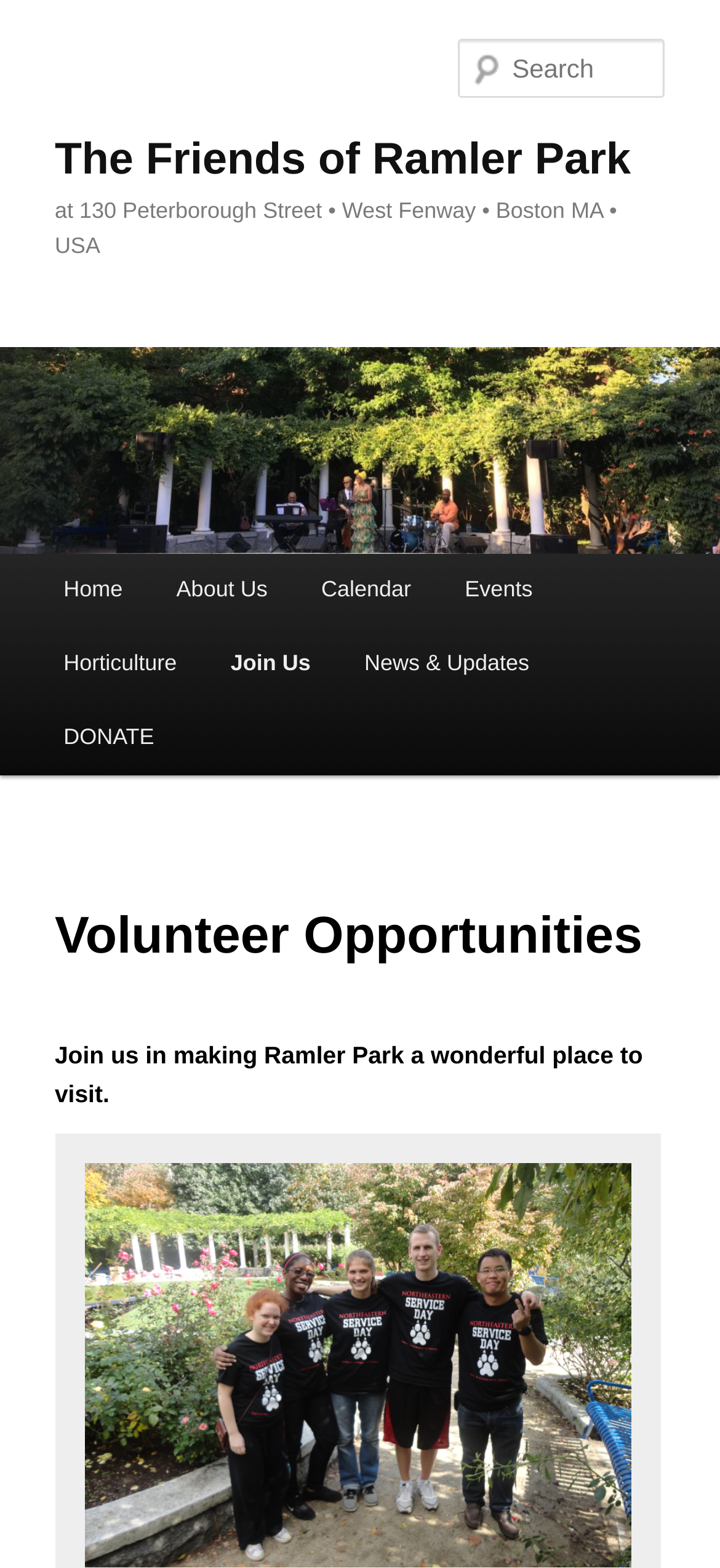Please identify the bounding box coordinates of the region to click in order to complete the given instruction: "Learn about Volunteer Opportunities". The coordinates should be four float numbers between 0 and 1, i.e., [left, top, right, bottom].

[0.076, 0.551, 0.924, 0.635]